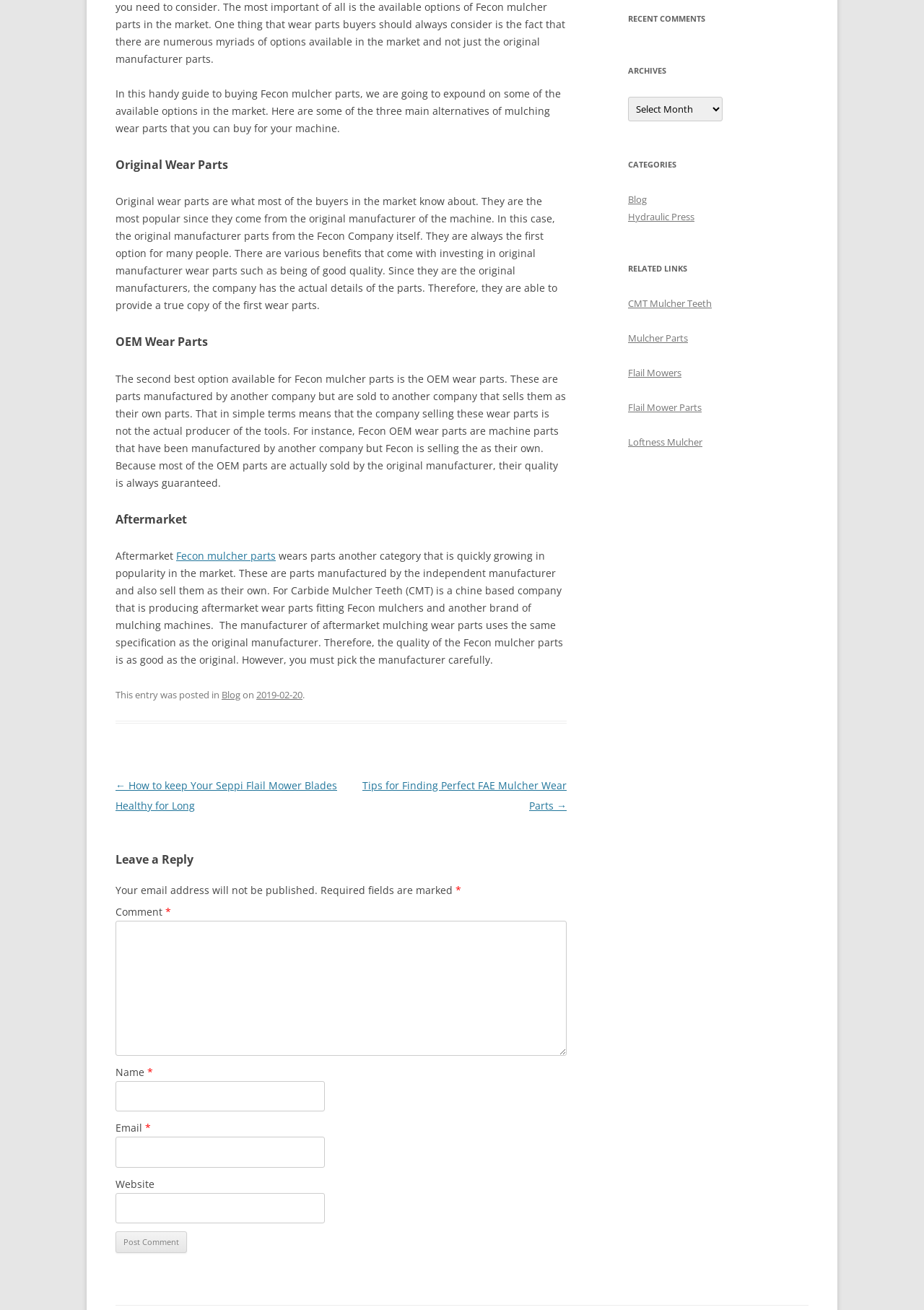Given the following UI element description: "parent_node: Email * aria-describedby="email-notes" name="email"", find the bounding box coordinates in the webpage screenshot.

[0.125, 0.868, 0.351, 0.891]